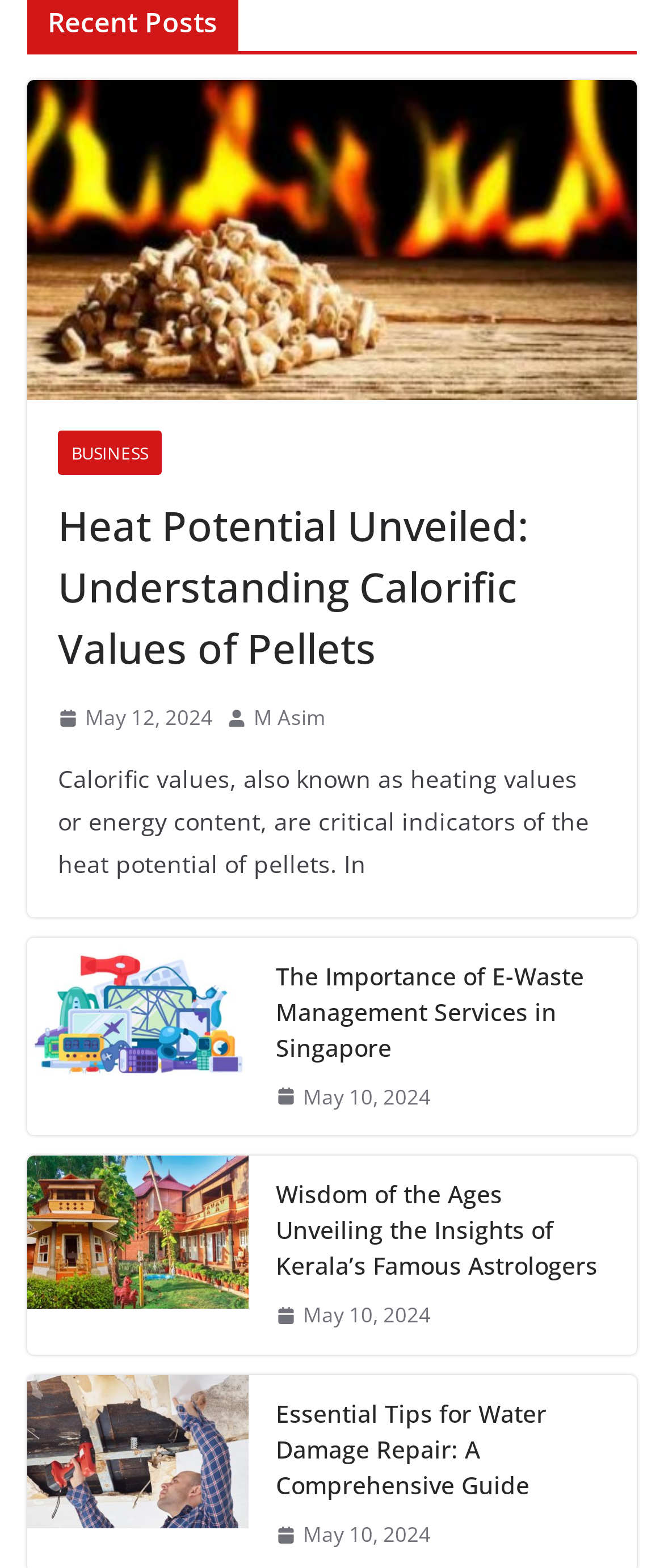Using the provided element description "May 10, 2024May 10, 2024", determine the bounding box coordinates of the UI element.

[0.415, 0.385, 0.628, 0.409]